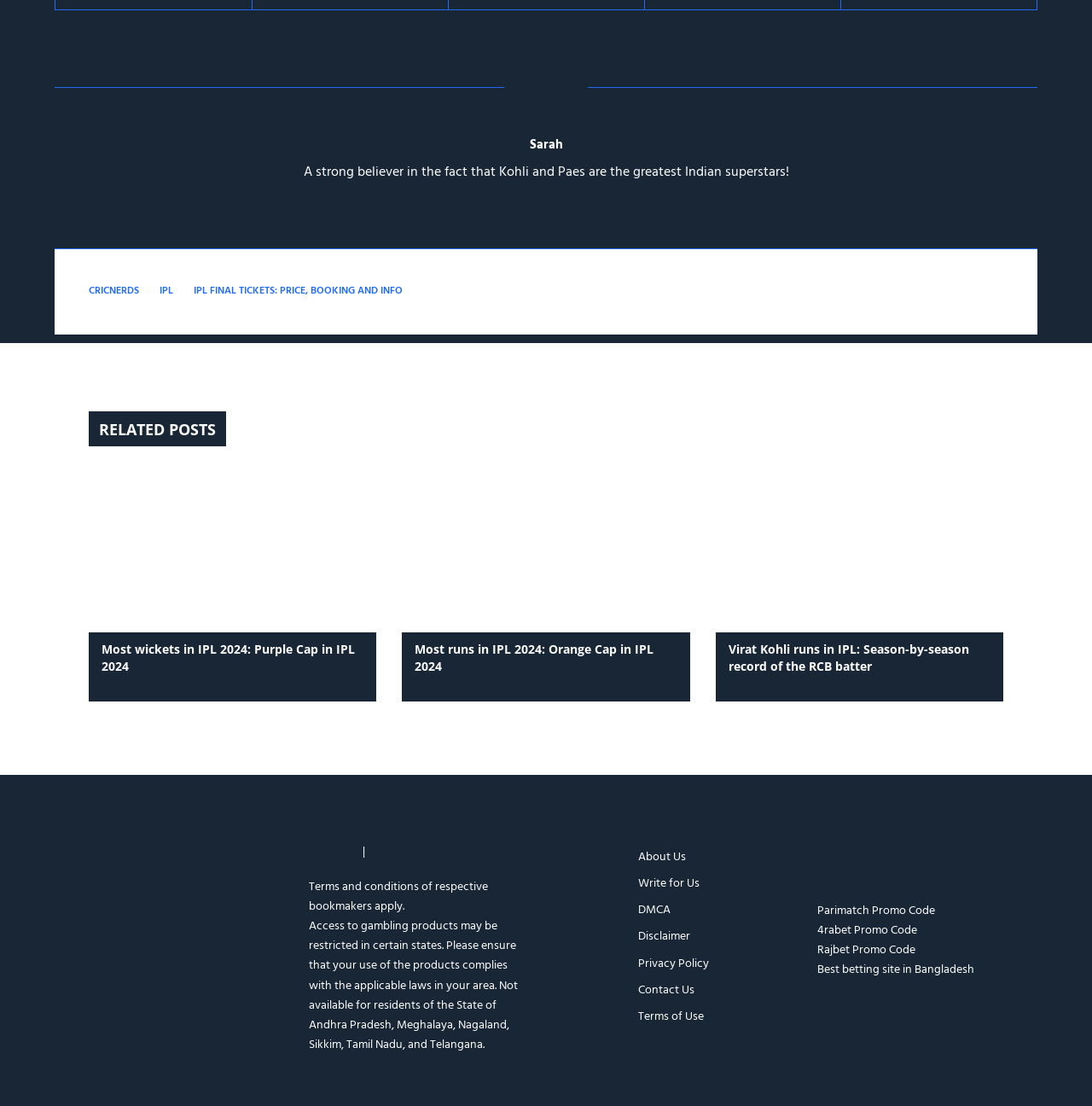What is the name of the cricket tournament mentioned?
Please give a detailed and thorough answer to the question, covering all relevant points.

The webpage mentions 'IPL' multiple times, which suggests that the cricket tournament being referred to is the Indian Premier League.